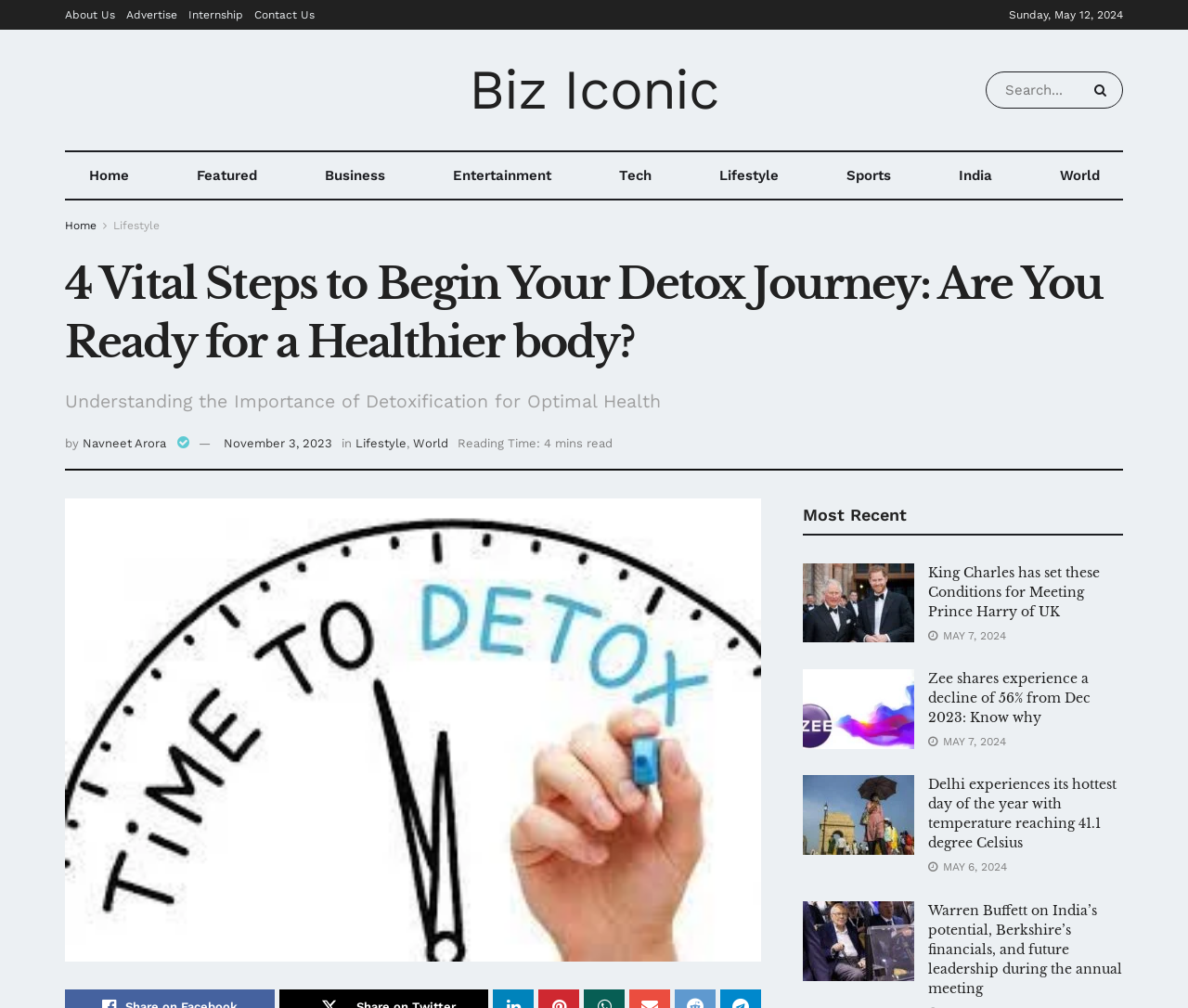Determine the bounding box coordinates for the clickable element to execute this instruction: "Read the article about King Charles and Prince Harry". Provide the coordinates as four float numbers between 0 and 1, i.e., [left, top, right, bottom].

[0.676, 0.559, 0.77, 0.638]